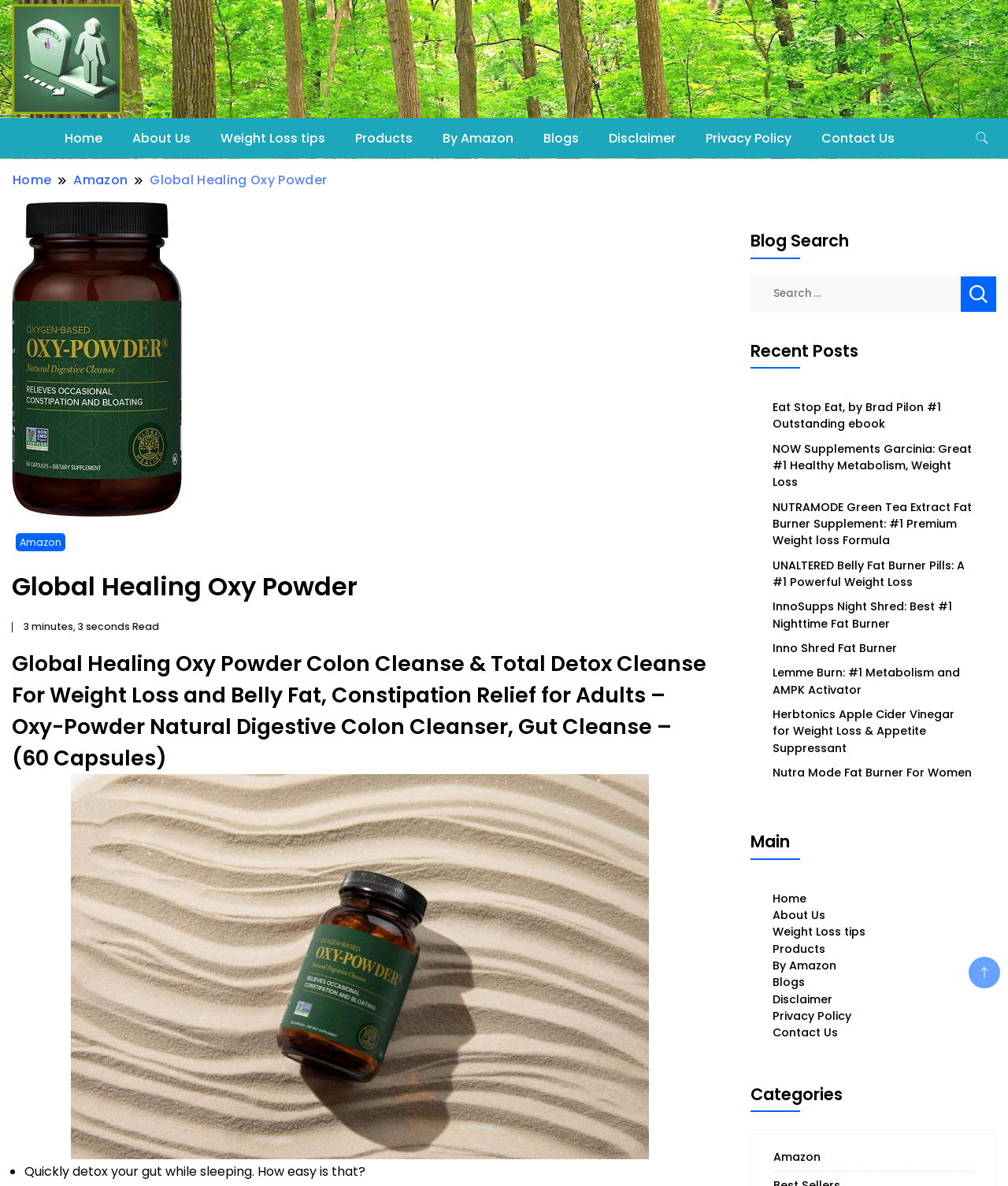For the given element description Global Healing Oxy Powder, determine the bounding box coordinates of the UI element. The coordinates should follow the format (top-left x, top-left y, bottom-right x, bottom-right y) and be within the range of 0 to 1.

[0.148, 0.144, 0.325, 0.16]